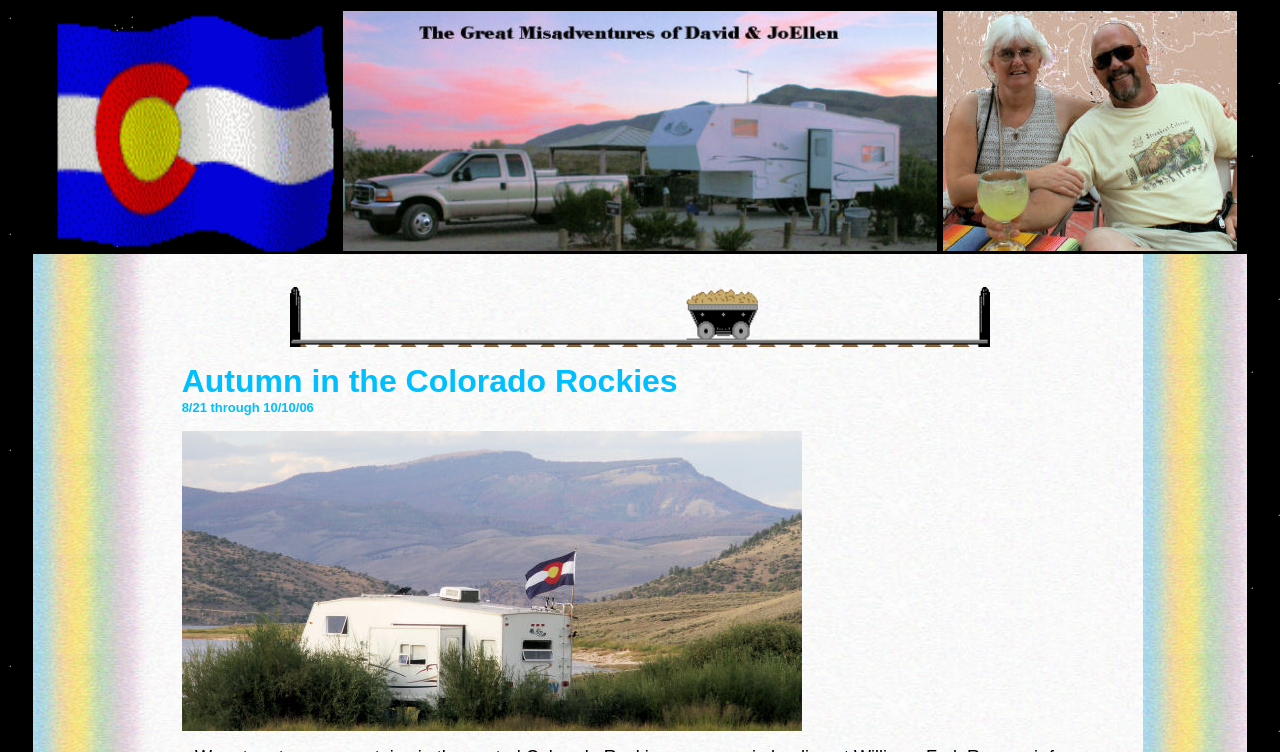How many columns are in the table?
Please use the visual content to give a single word or phrase answer.

3